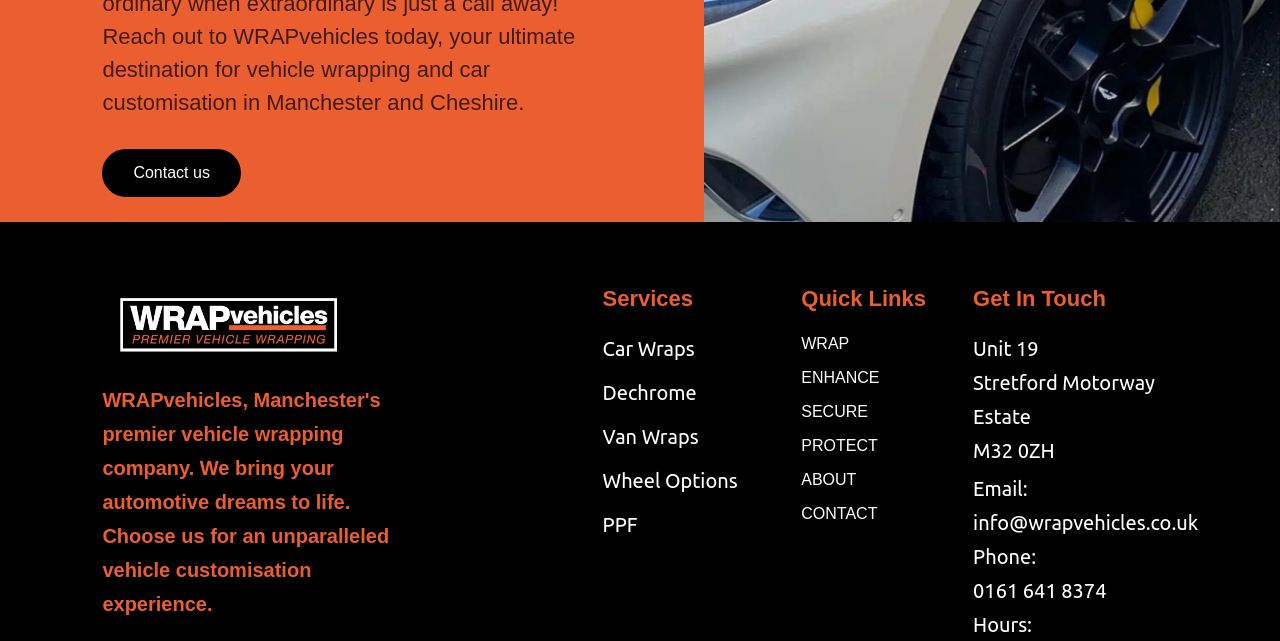What is the company's email address?
Use the image to answer the question with a single word or phrase.

info@wrapvehicles.co.uk